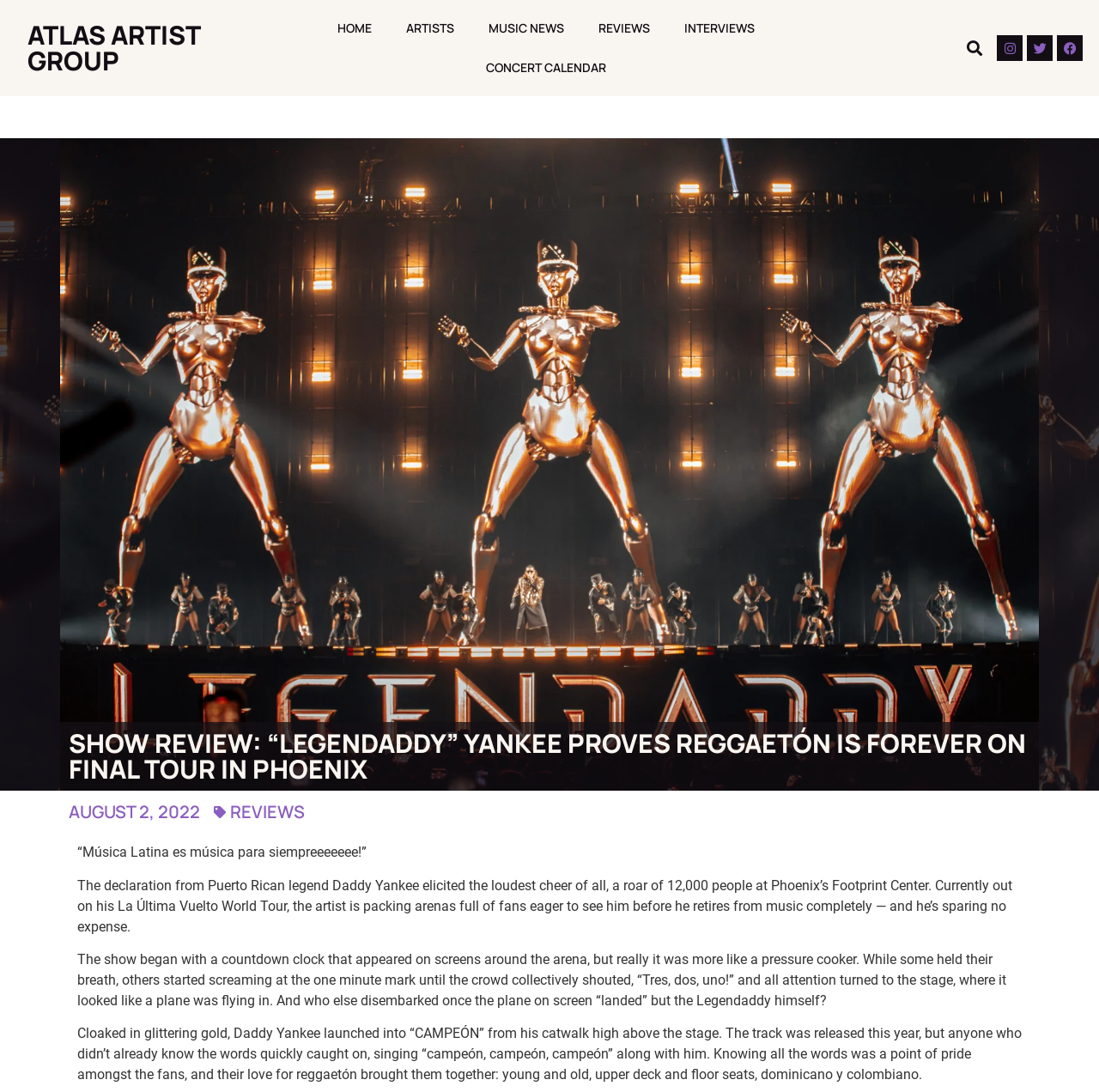Utilize the details in the image to give a detailed response to the question: What is the name of the tour?

The article mentions that Daddy Yankee is currently out on his La Última Vuelto World Tour.